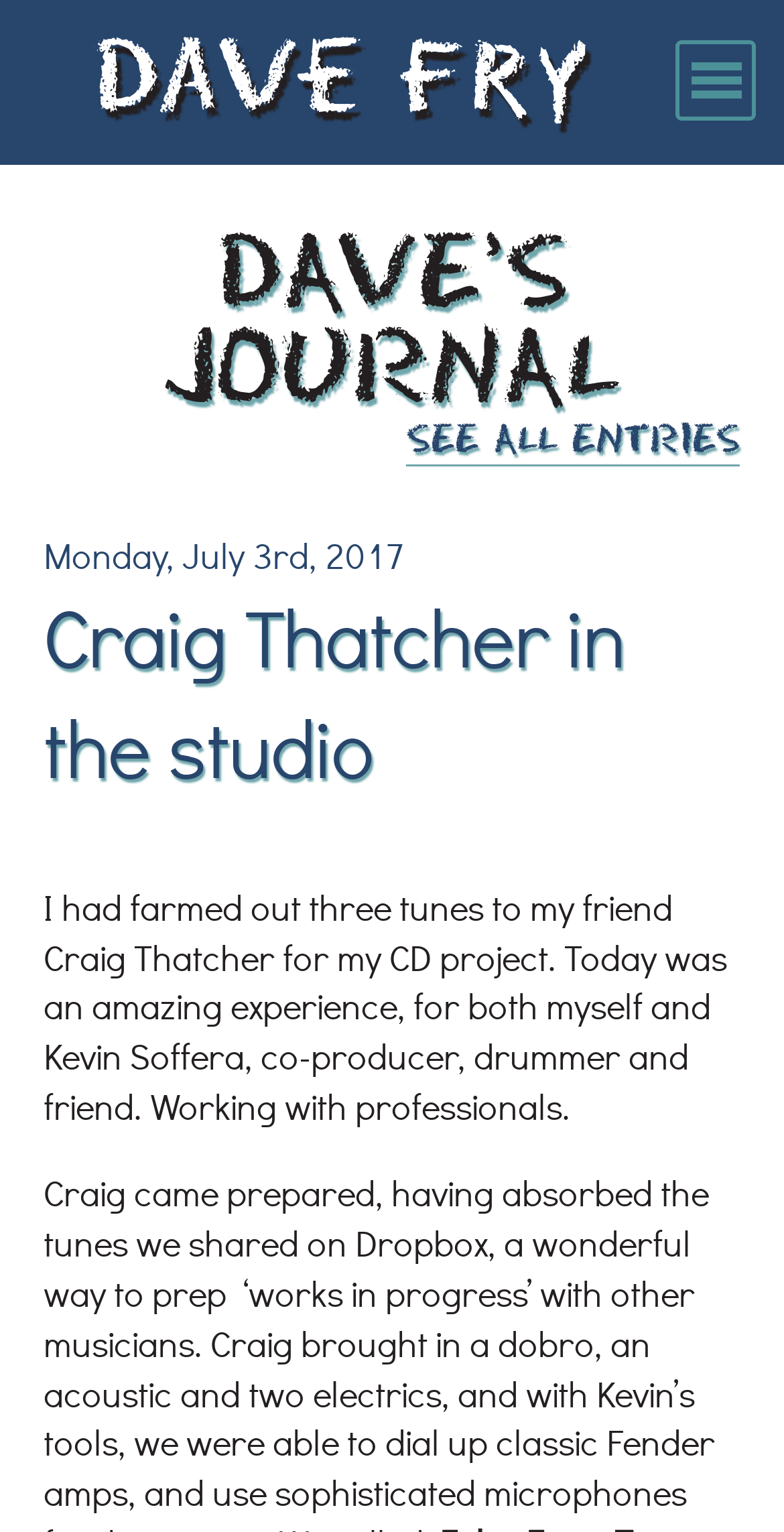Find the bounding box coordinates for the area you need to click to carry out the instruction: "go to home page". The coordinates should be four float numbers between 0 and 1, indicated as [left, top, right, bottom].

[0.0, 0.114, 1.0, 0.166]